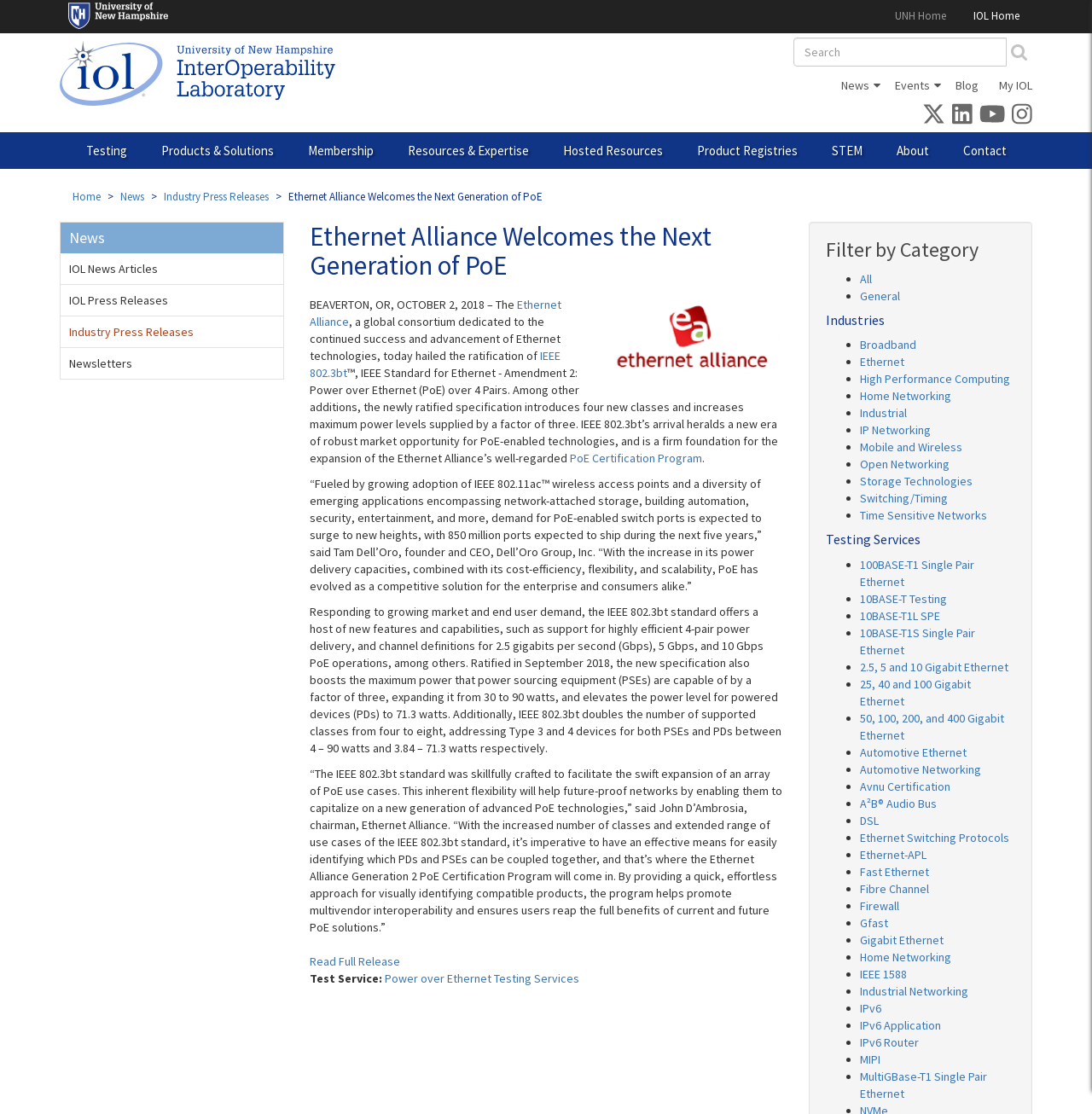Indicate the bounding box coordinates of the element that must be clicked to execute the instruction: "Learn about Ethernet Alliance". The coordinates should be given as four float numbers between 0 and 1, i.e., [left, top, right, bottom].

[0.283, 0.267, 0.514, 0.296]